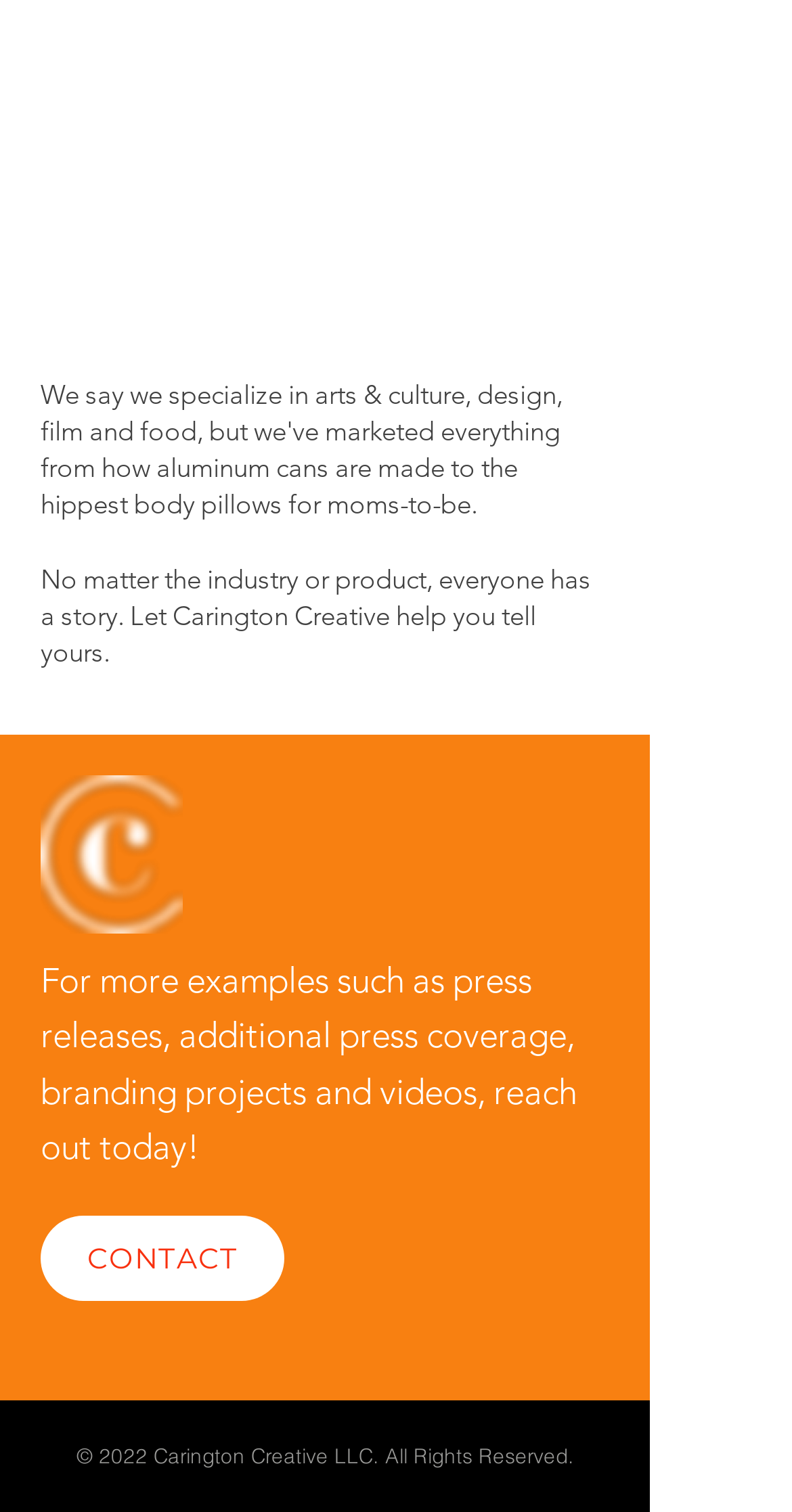What is the company name mentioned on the webpage?
Could you answer the question with a detailed and thorough explanation?

I found the company name 'Carington Creative LLC' in the footer section of the webpage, specifically in the copyright notice '© 2022 Carington Creative LLC. All Rights Reserved.'